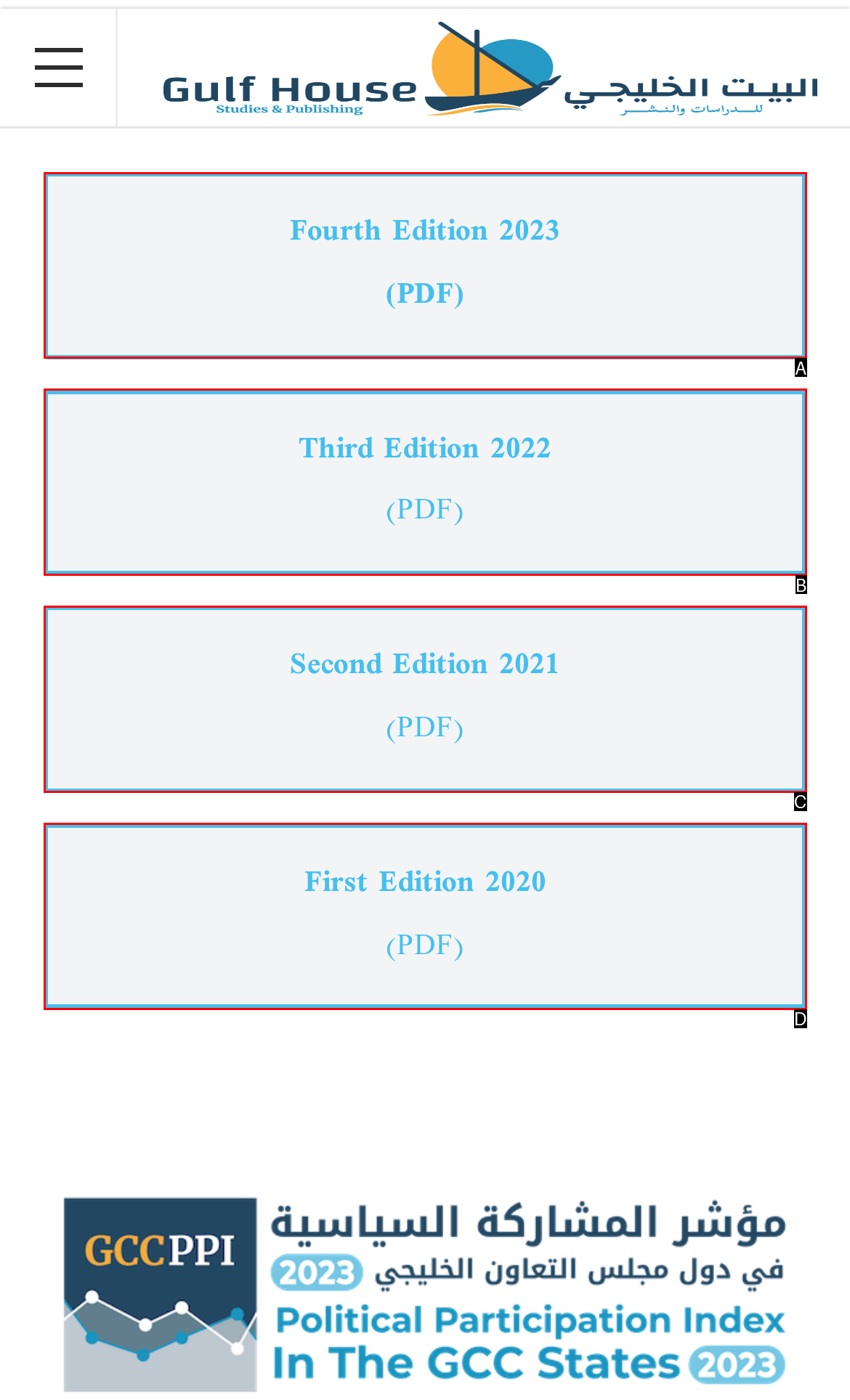Based on the given description: First Edition 2020(PDF), determine which HTML element is the best match. Respond with the letter of the chosen option.

D